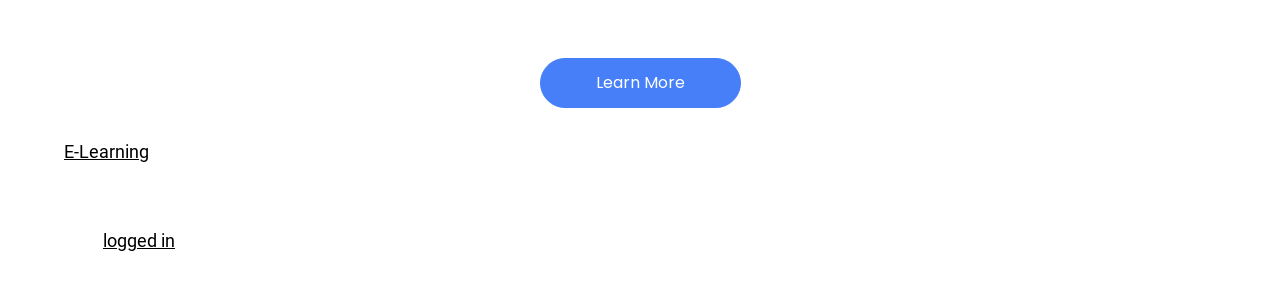Based on the element description: "logged in", identify the bounding box coordinates for this UI element. The coordinates must be four float numbers between 0 and 1, listed as [left, top, right, bottom].

[0.08, 0.766, 0.137, 0.835]